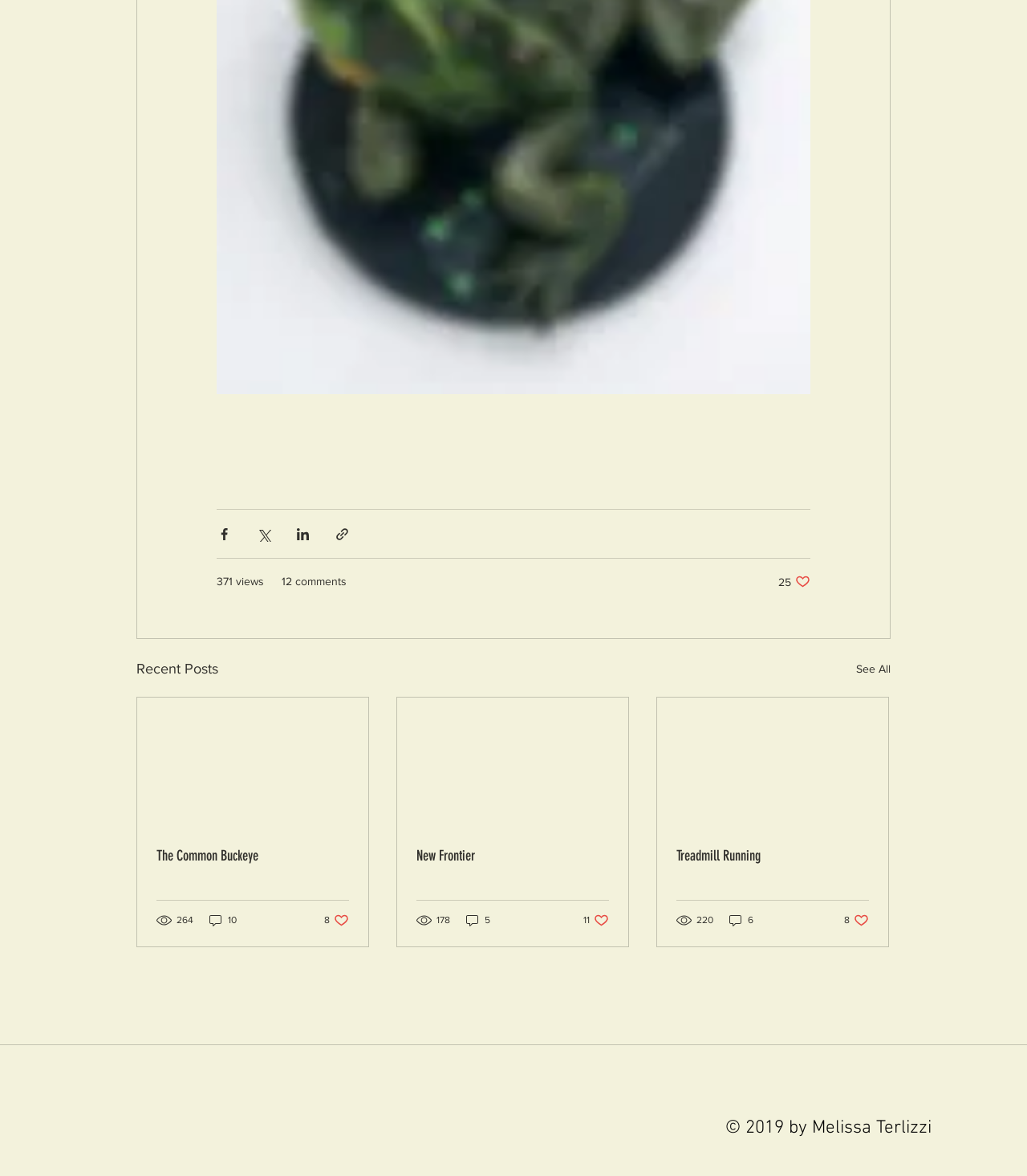Answer with a single word or phrase: 
What is the purpose of the buttons with social media icons?

Sharing posts